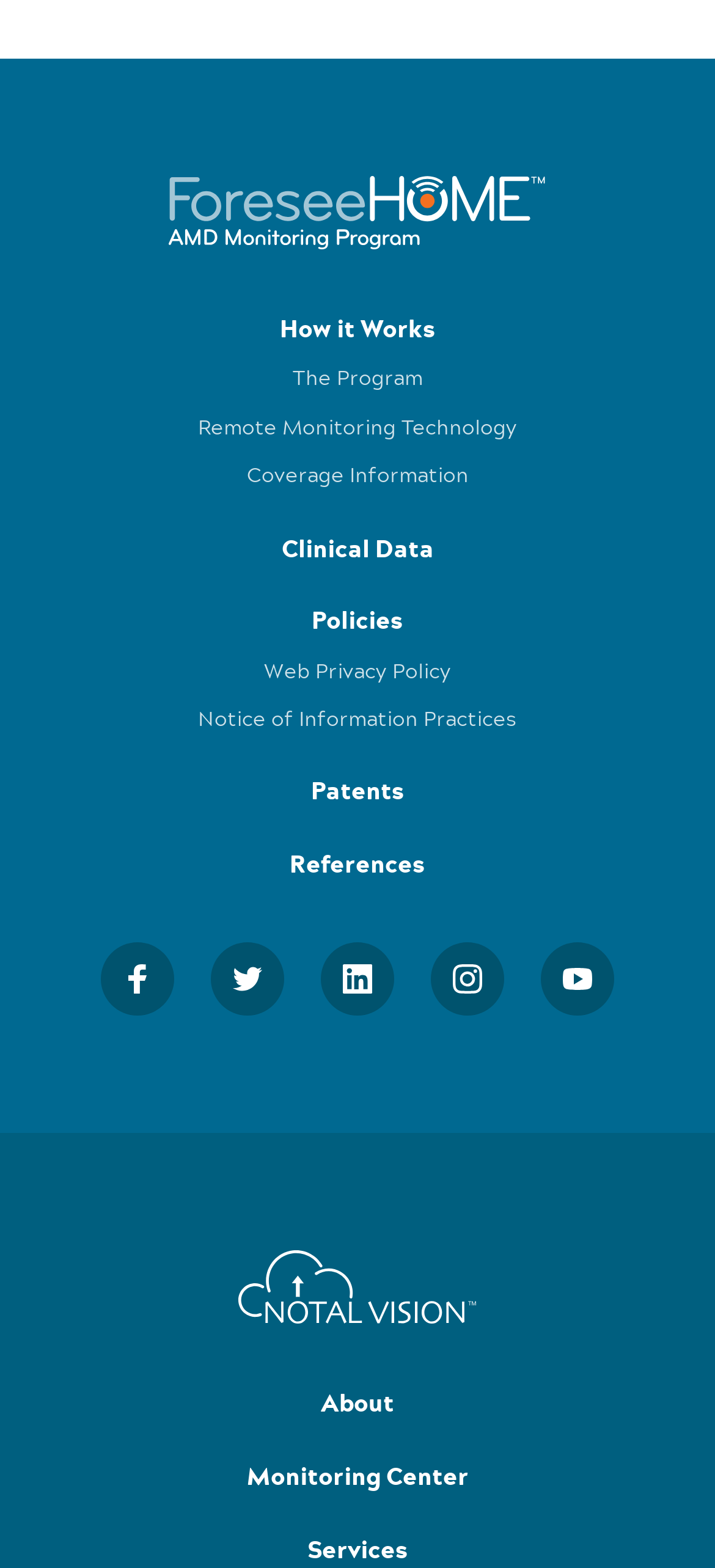How many image links are there in the webpage?
Using the screenshot, give a one-word or short phrase answer.

9